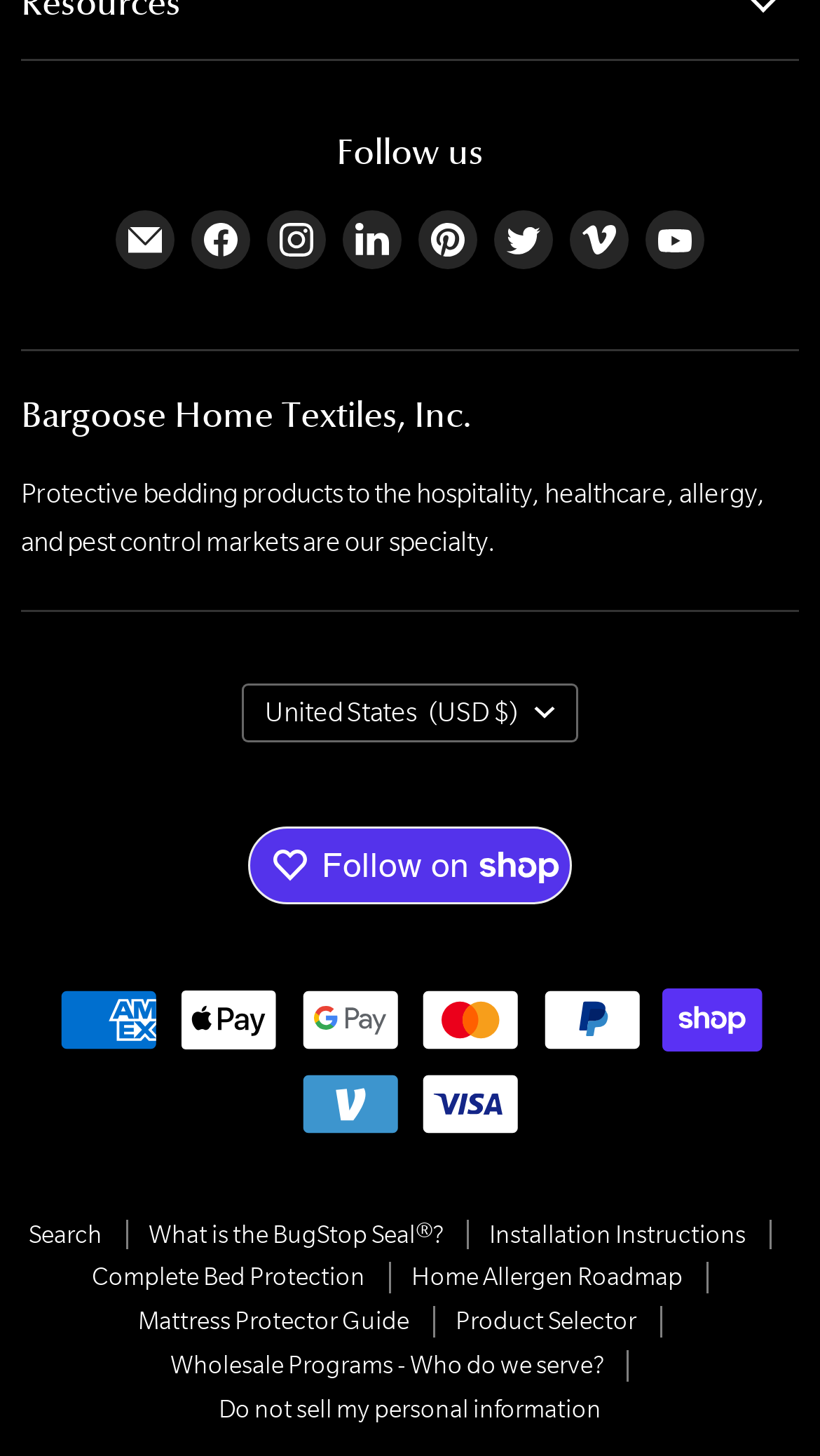Bounding box coordinates must be specified in the format (top-left x, top-left y, bottom-right x, bottom-right y). All values should be floating point numbers between 0 and 1. What are the bounding box coordinates of the UI element described as: Menu

None